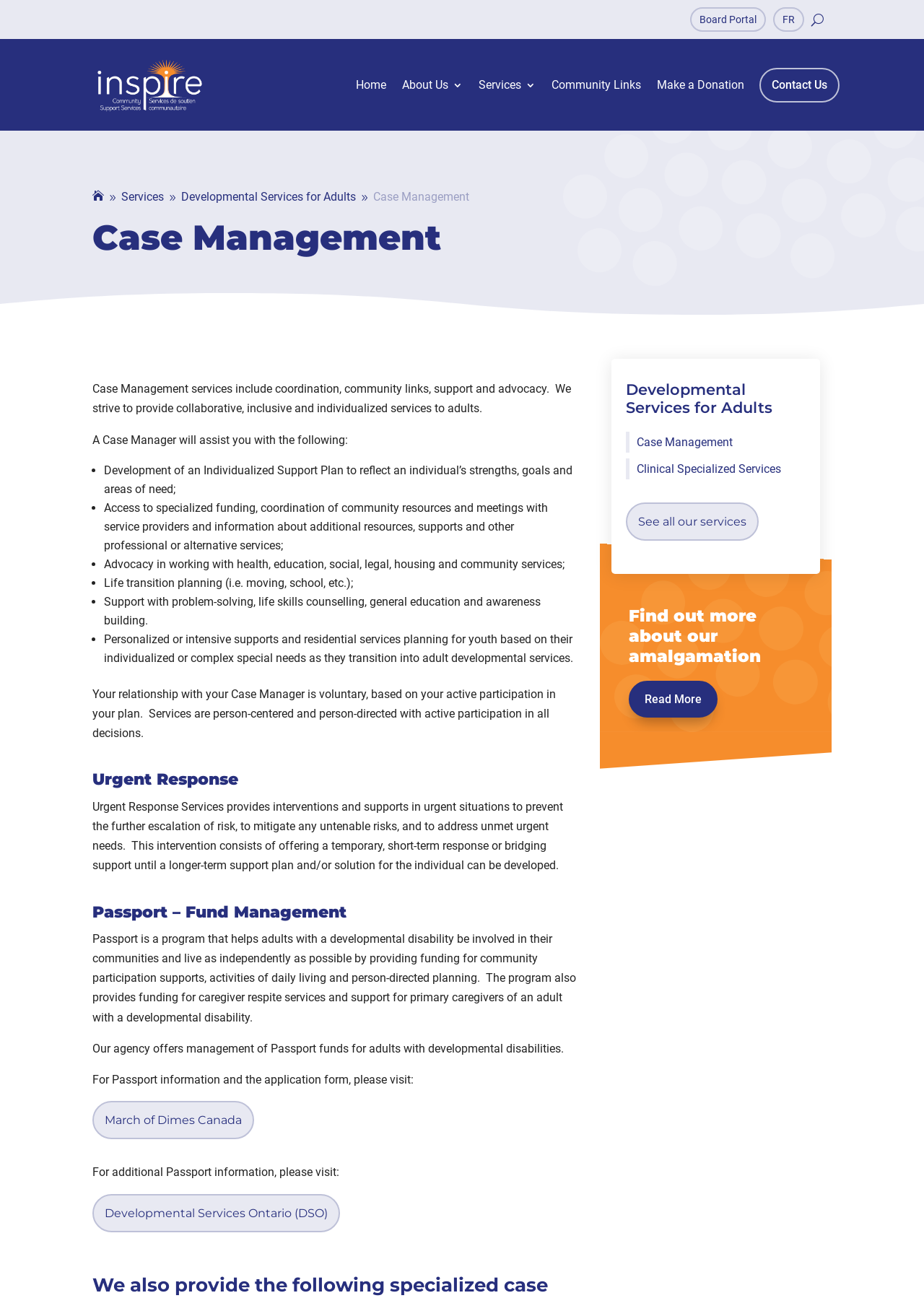Kindly determine the bounding box coordinates for the clickable area to achieve the given instruction: "Click on the 'Customer Support' link".

None